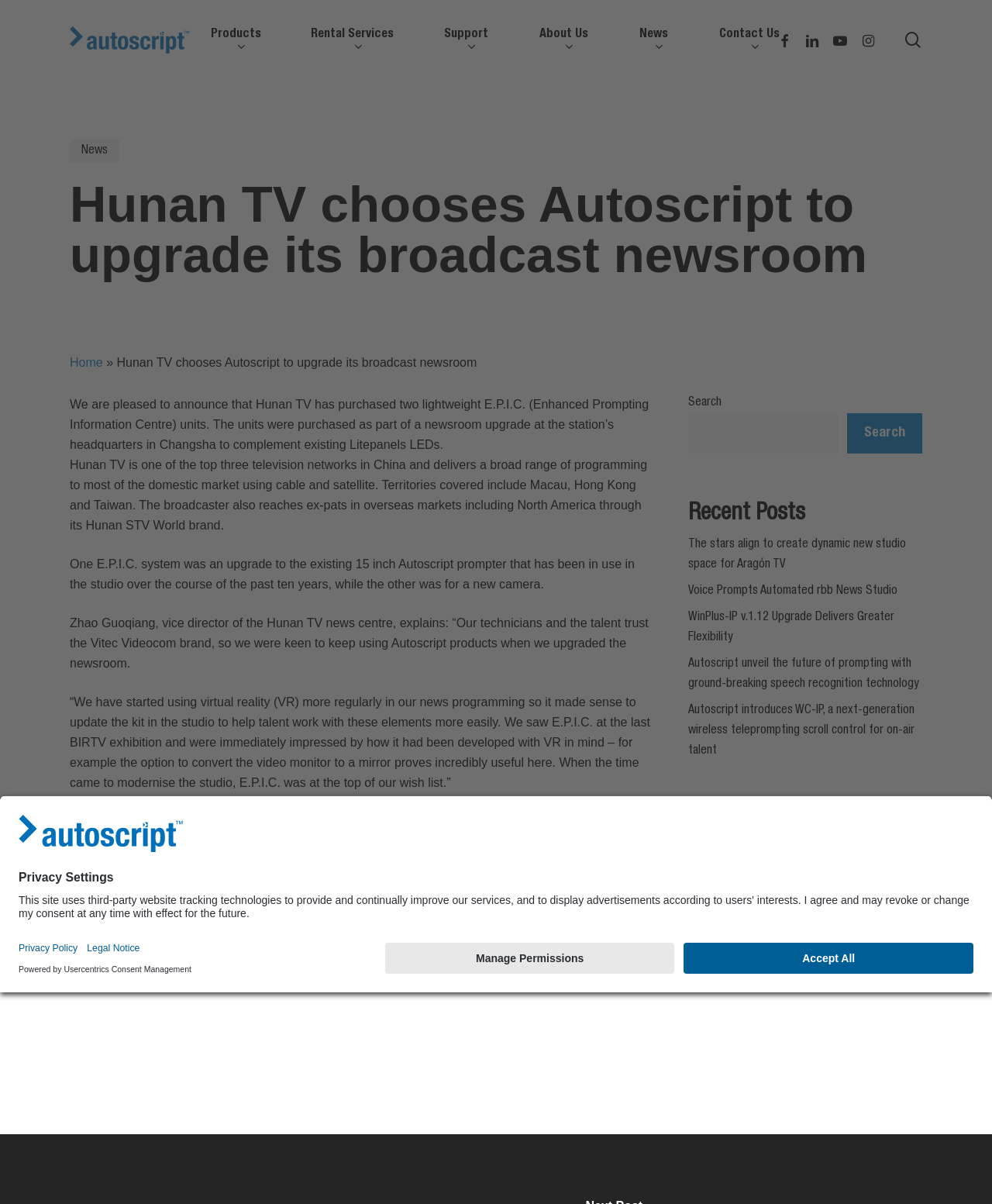Please identify the bounding box coordinates of the area that needs to be clicked to fulfill the following instruction: "Check Hunan TV news."

[0.07, 0.33, 0.654, 0.375]